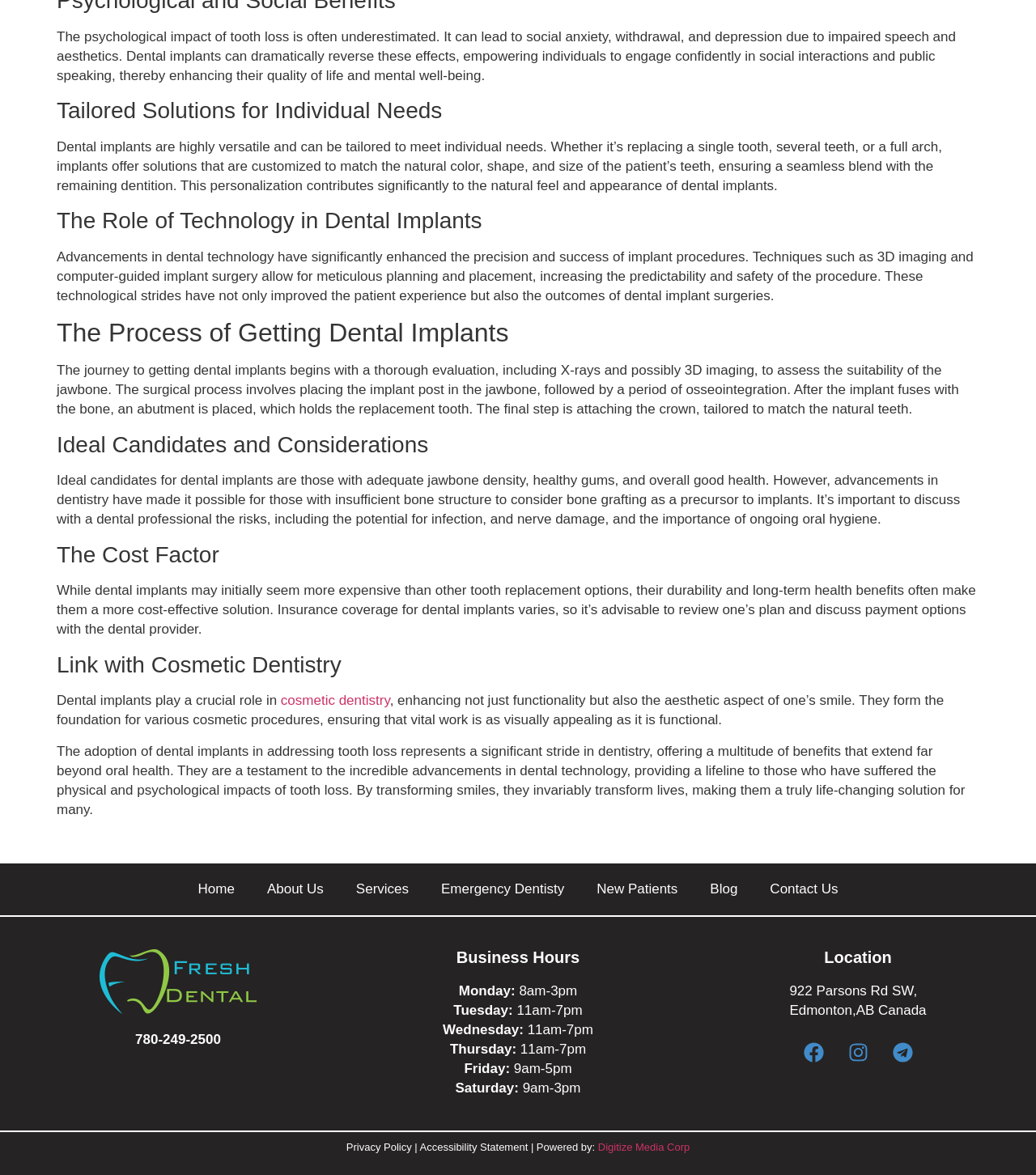Please identify the bounding box coordinates of the area that needs to be clicked to fulfill the following instruction: "Click the 'Services' link."

[0.344, 0.749, 0.395, 0.765]